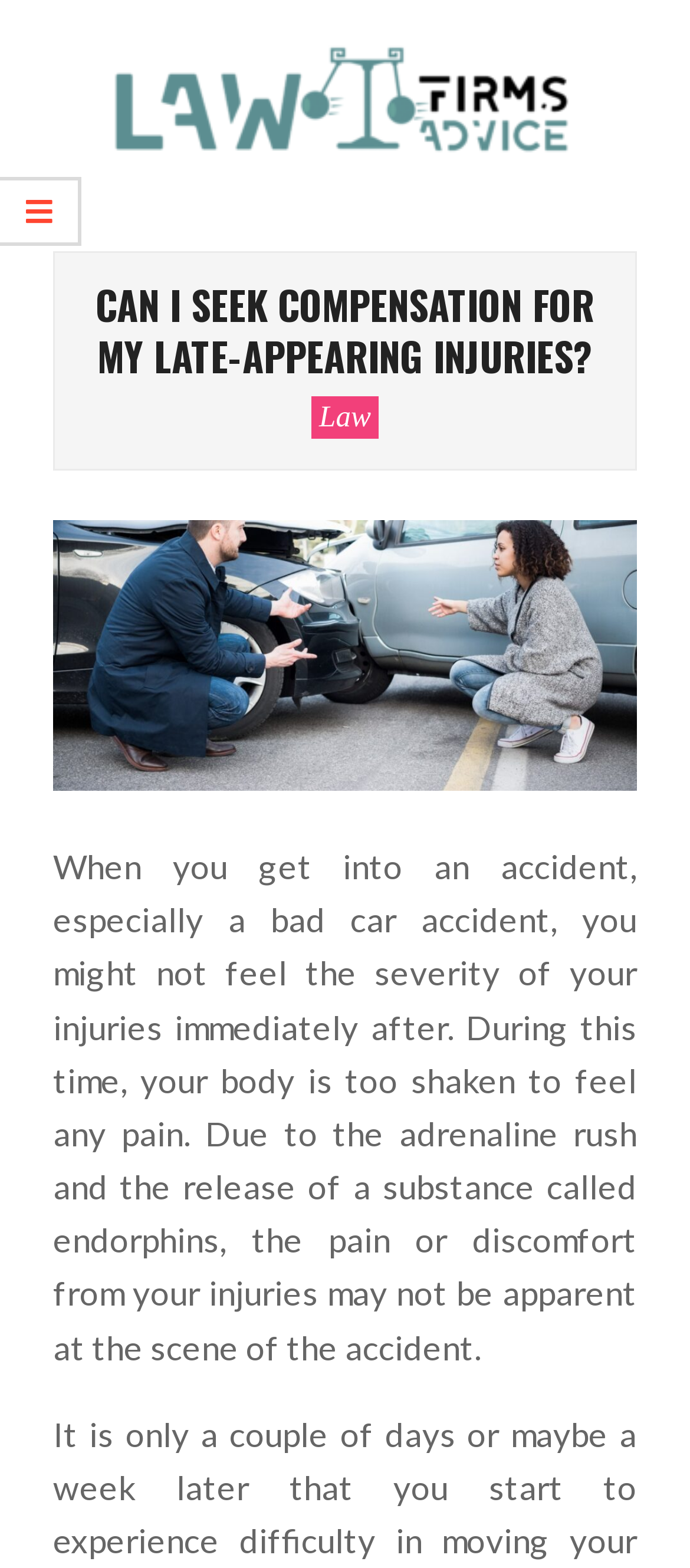Please determine the bounding box coordinates for the UI element described as: "Law".

[0.452, 0.252, 0.548, 0.28]